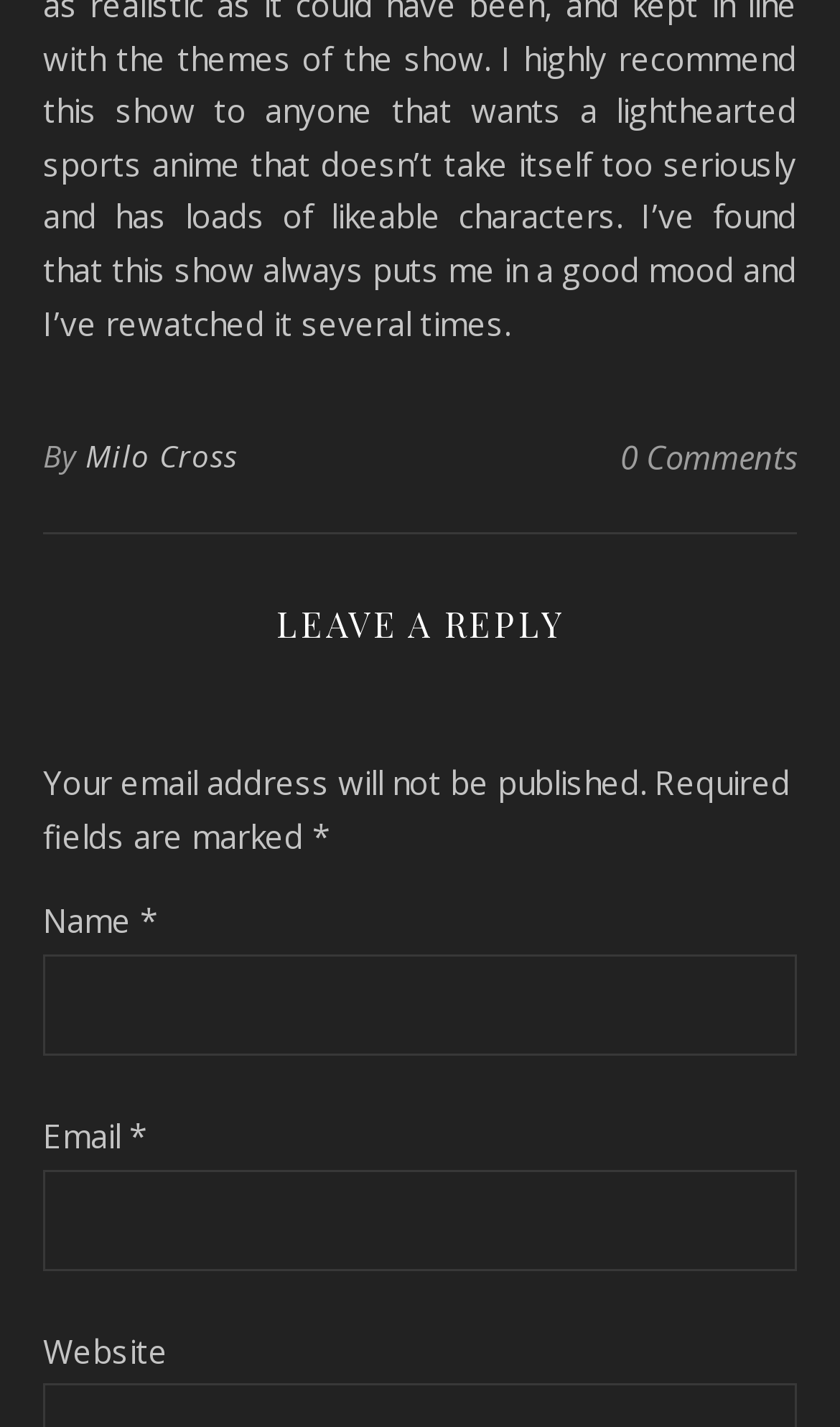What is the purpose of the 'Website' field? From the image, respond with a single word or brief phrase.

Optional